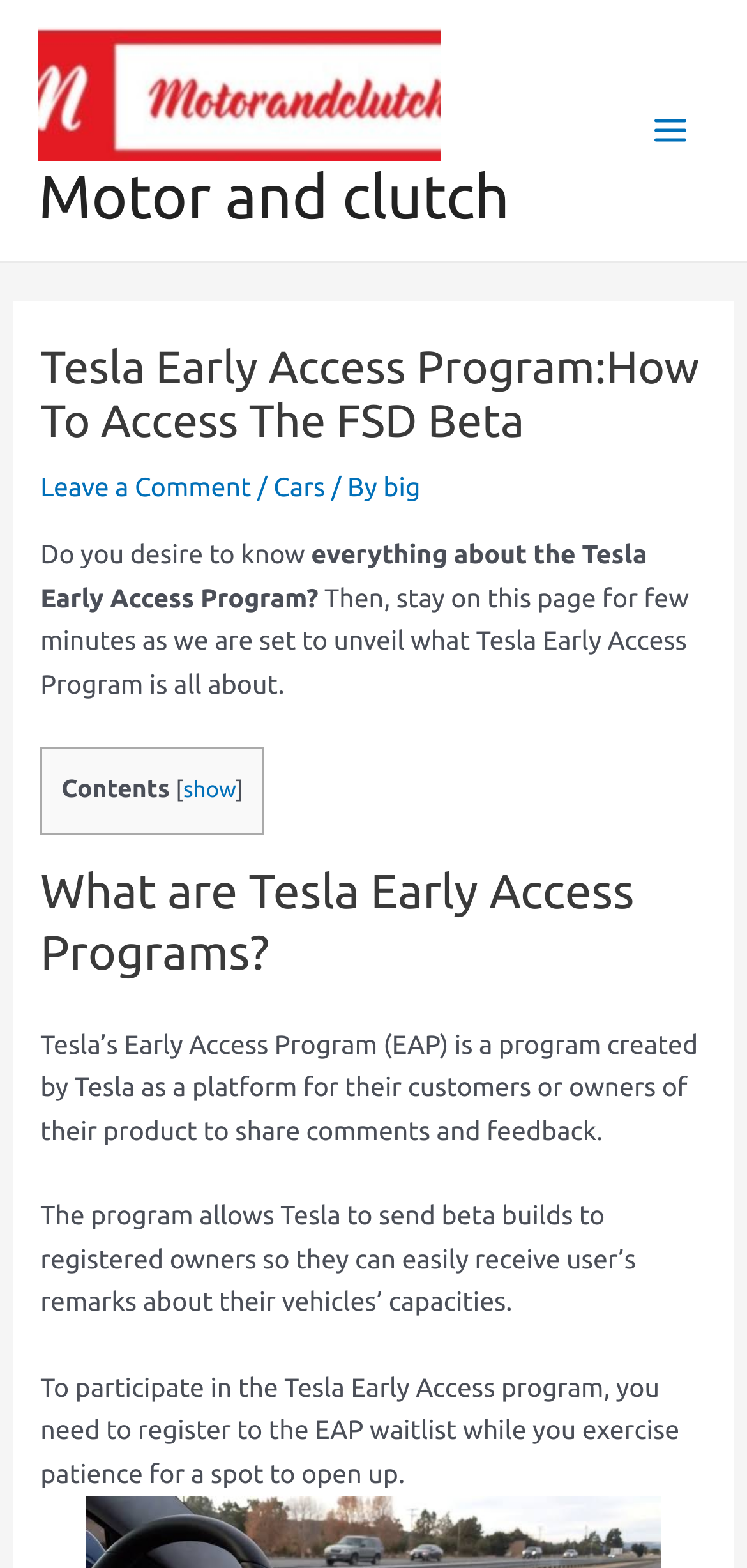What is the topic of the webpage?
Look at the screenshot and respond with a single word or phrase.

Tesla Early Access Program